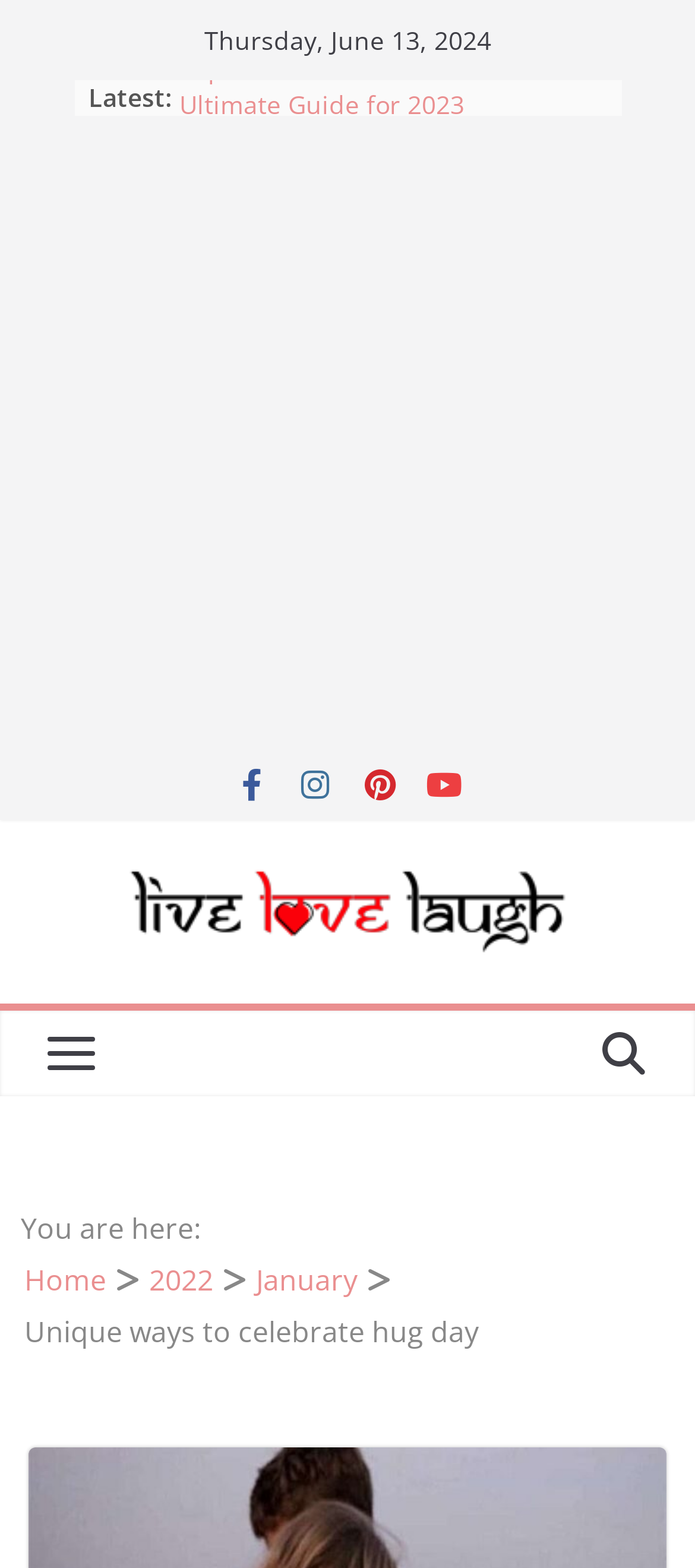Please identify the primary heading on the webpage and return its text.

Unique ways to celebrate hug day